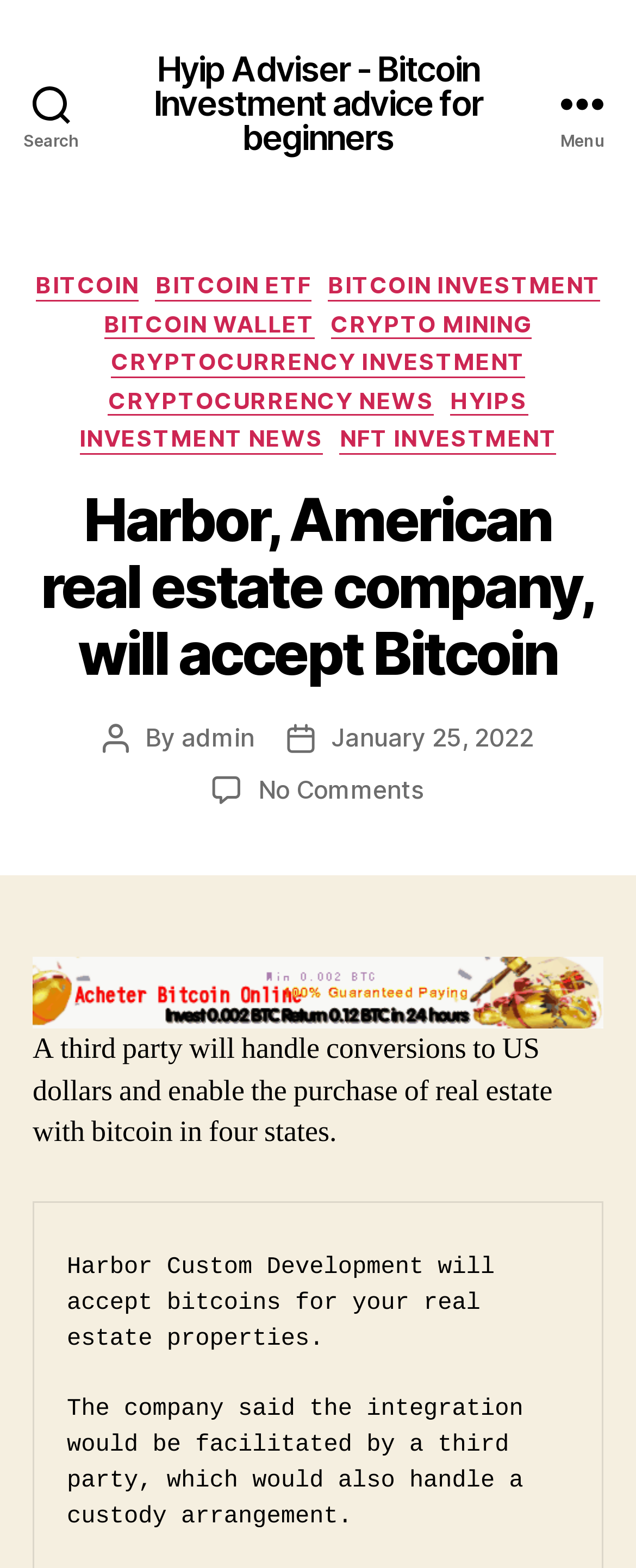Analyze the image and deliver a detailed answer to the question: When was the article published?

The publication date of the article is mentioned as 'January 25, 2022' in the 'Post date' section, which provides information about the timing of the article's publication.